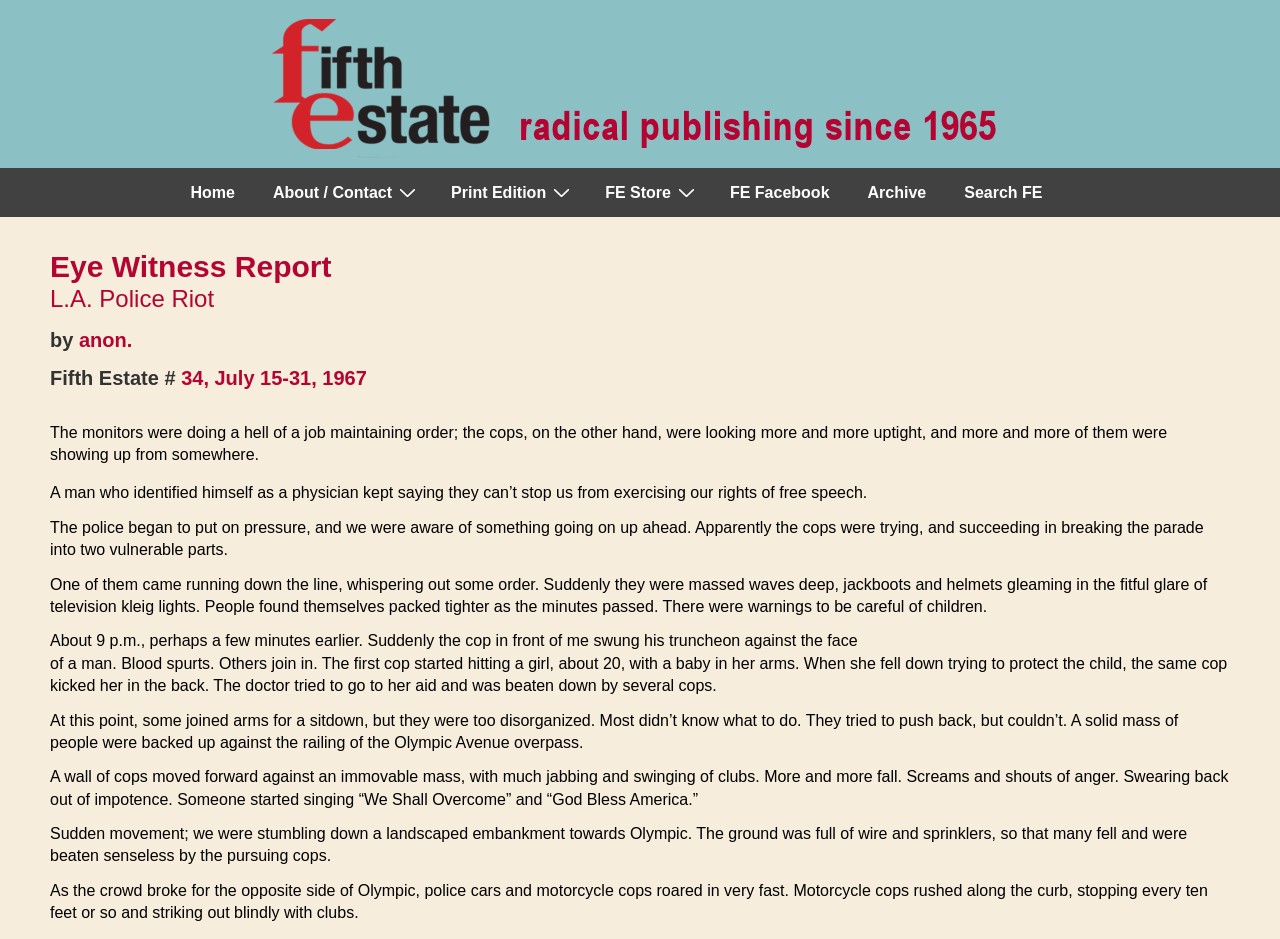Given the content of the image, can you provide a detailed answer to the question?
What is the date of the magazine issue?

The date of the magazine issue can be found in the heading 'Fifth Estate # 34, July 15-31, 1967', which is located below the main heading 'Eye Witness Report'.